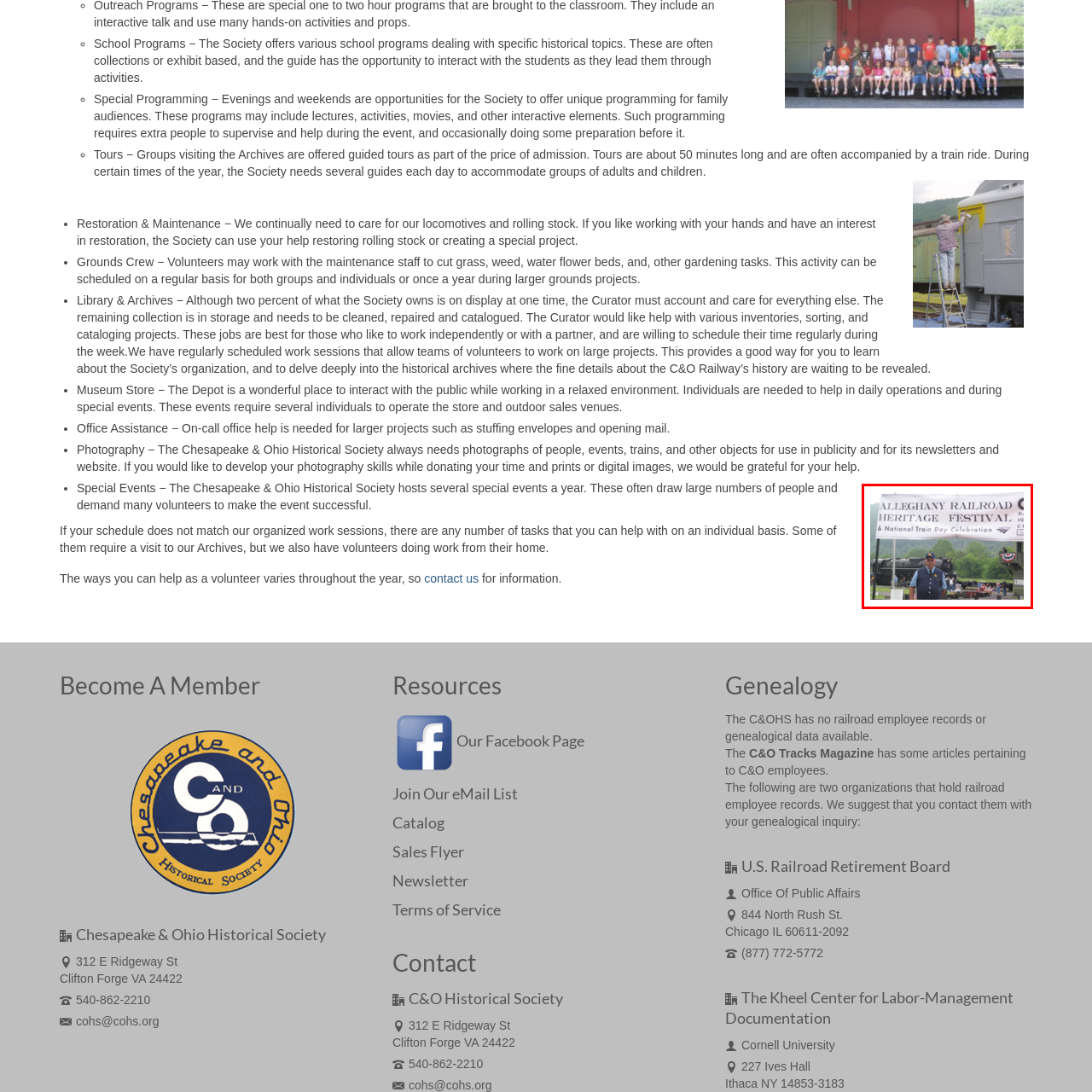What is the man in the foreground dressed in?
Examine the image inside the red bounding box and give an in-depth answer to the question, using the visual evidence provided.

The man standing proudly in the foreground is wearing a traditional railroad uniform, which is evident from the image and mentioned in the caption as 'a man dressed in a traditional railroad uniform'.